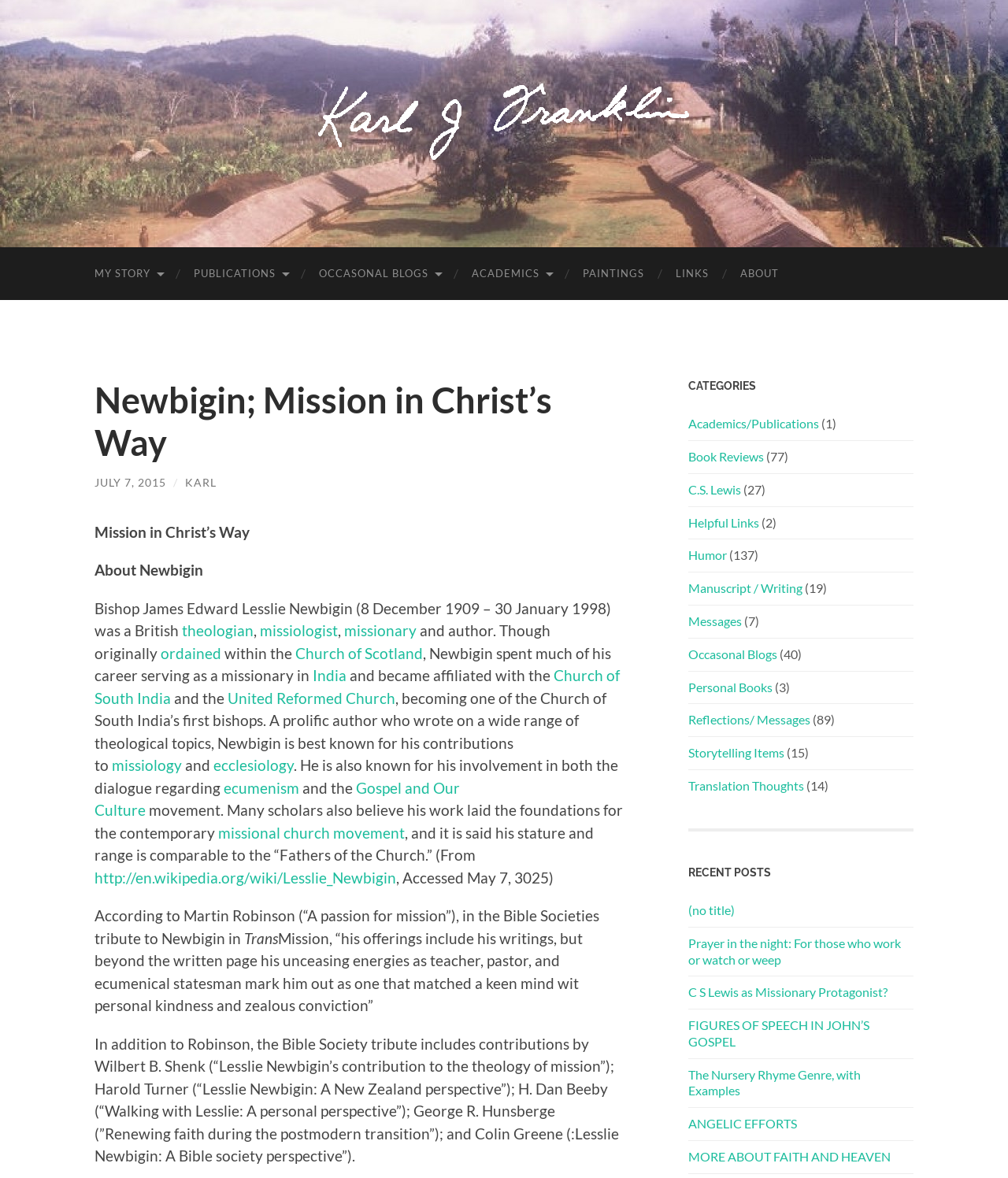Find the bounding box coordinates of the element to click in order to complete this instruction: "Explore the 'CATEGORIES' section". The bounding box coordinates must be four float numbers between 0 and 1, denoted as [left, top, right, bottom].

[0.683, 0.322, 0.906, 0.333]